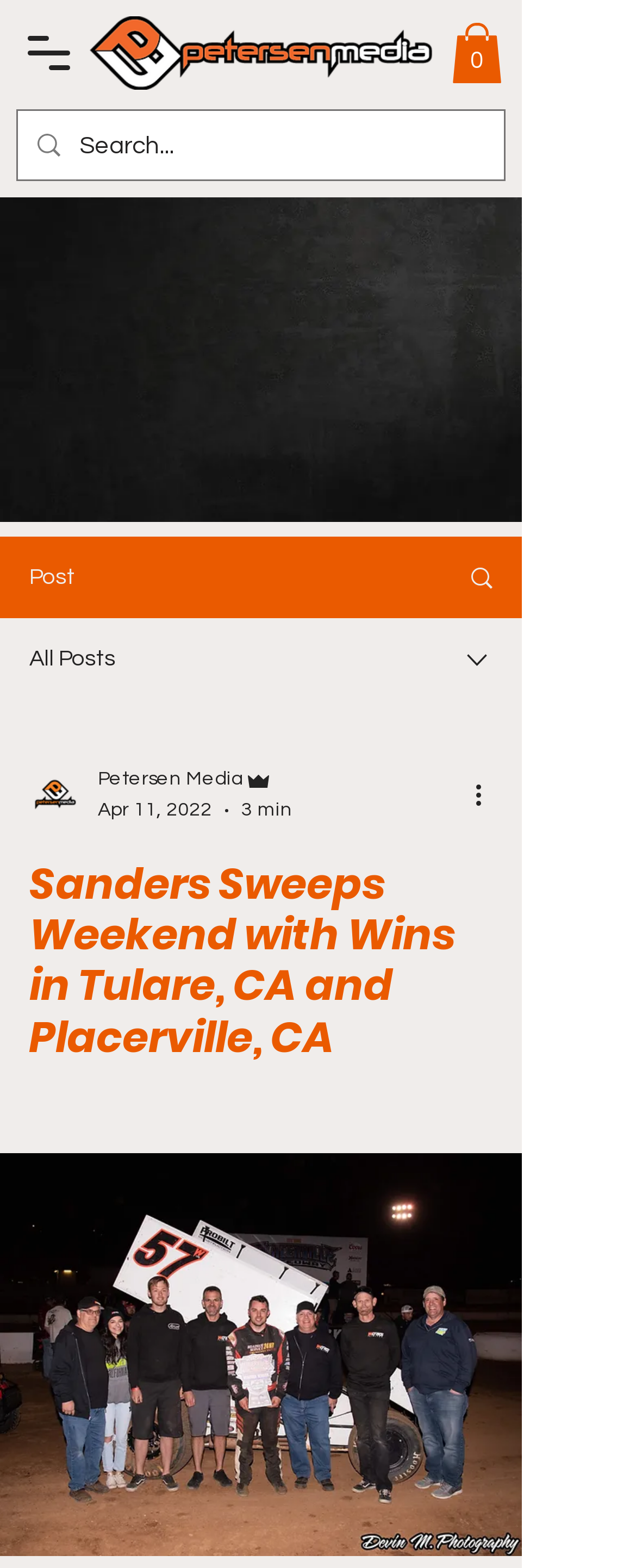Please give the bounding box coordinates of the area that should be clicked to fulfill the following instruction: "Search for something". The coordinates should be in the format of four float numbers from 0 to 1, i.e., [left, top, right, bottom].

[0.126, 0.071, 0.695, 0.114]